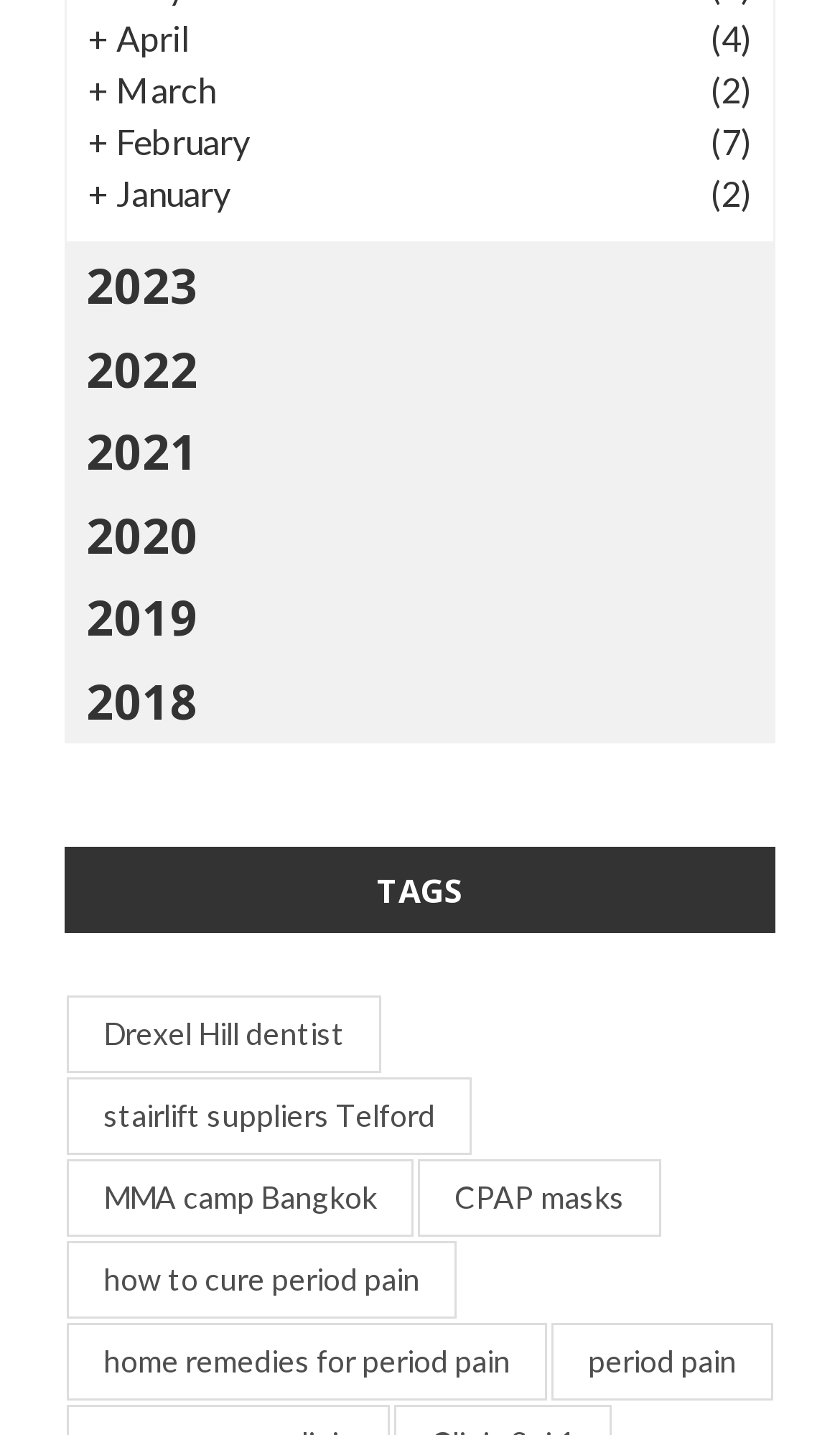Predict the bounding box of the UI element based on this description: "CPAP masks".

[0.497, 0.807, 0.787, 0.861]